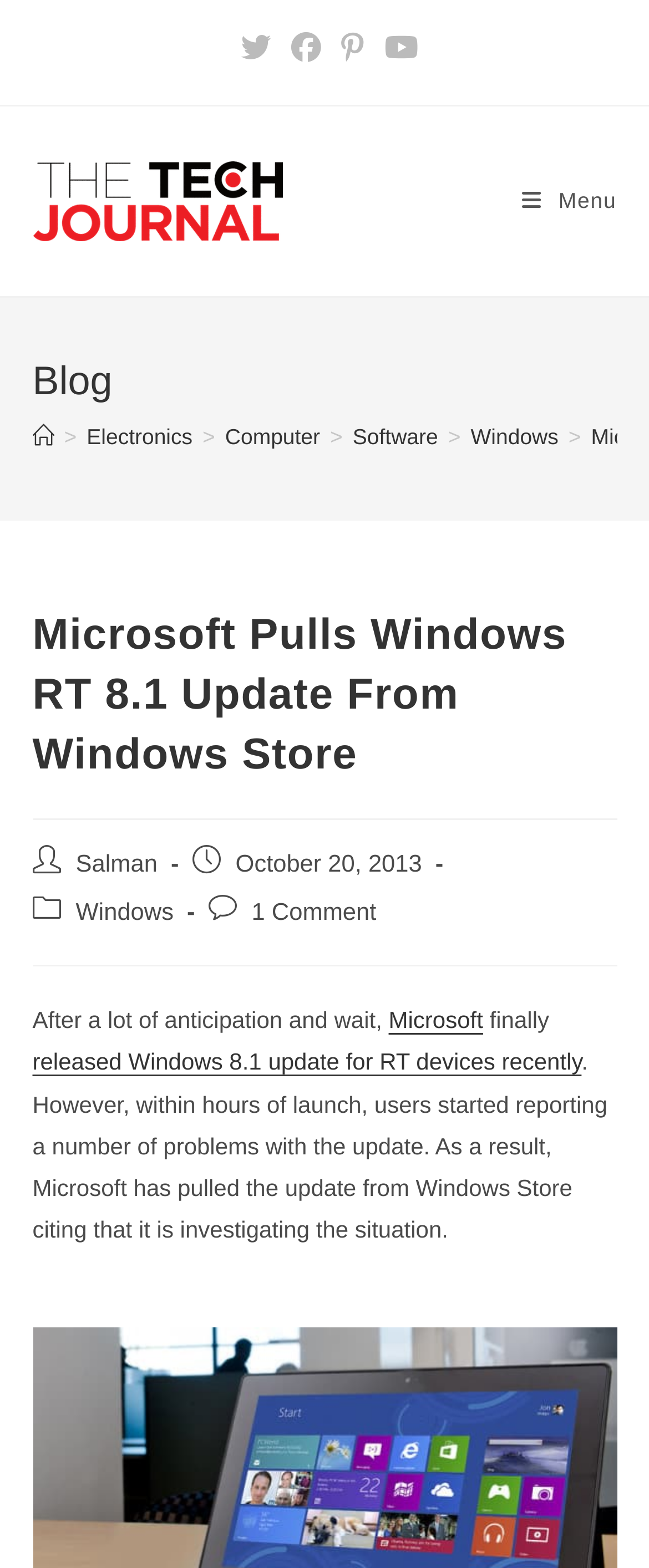What is the date of the post?
Give a thorough and detailed response to the question.

I found the answer by looking at the 'Post published:' section, which is located below the post title, and it displays the date 'October 20, 2013'.